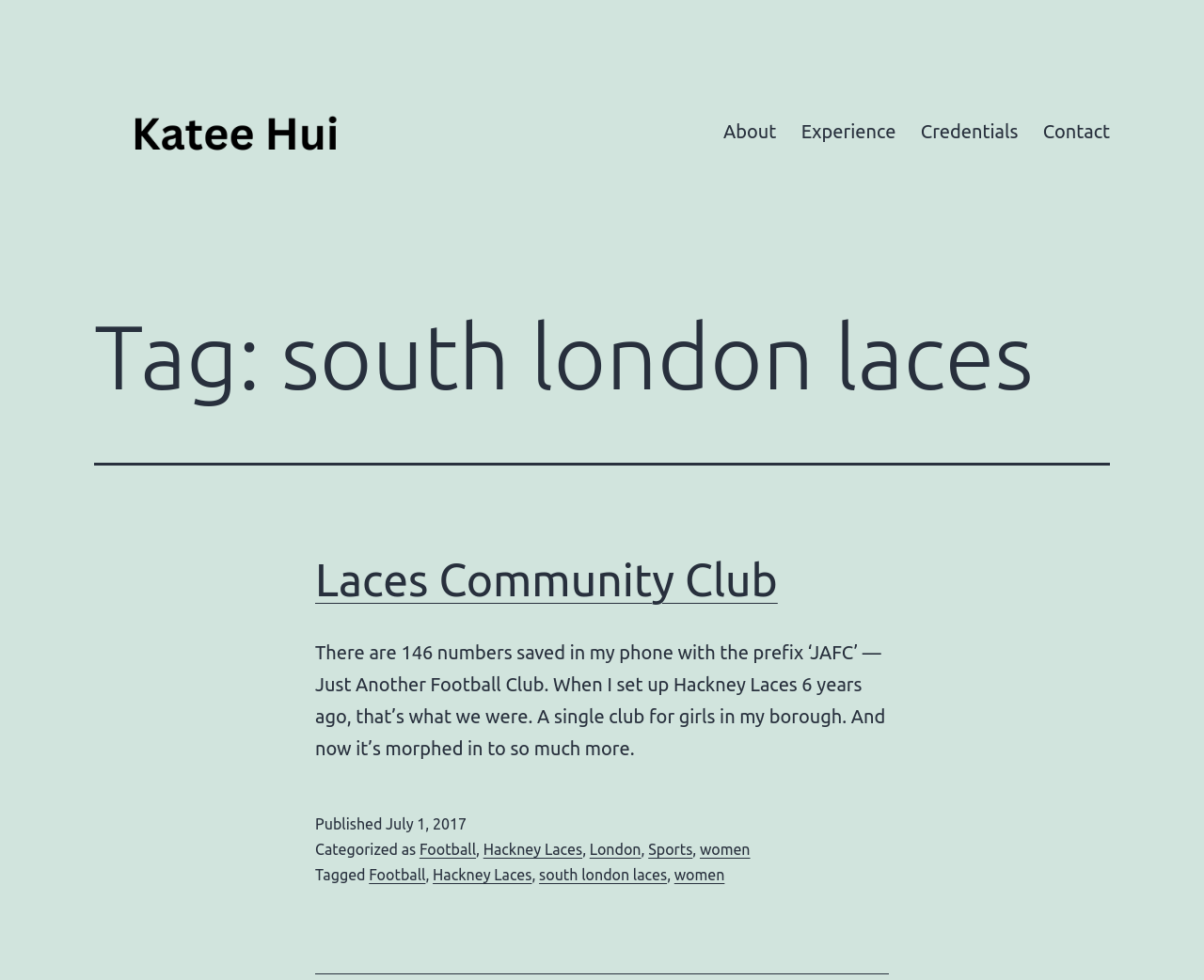Could you specify the bounding box coordinates for the clickable section to complete the following instruction: "read the article 'Laces Community Club'"?

[0.262, 0.561, 0.738, 0.621]